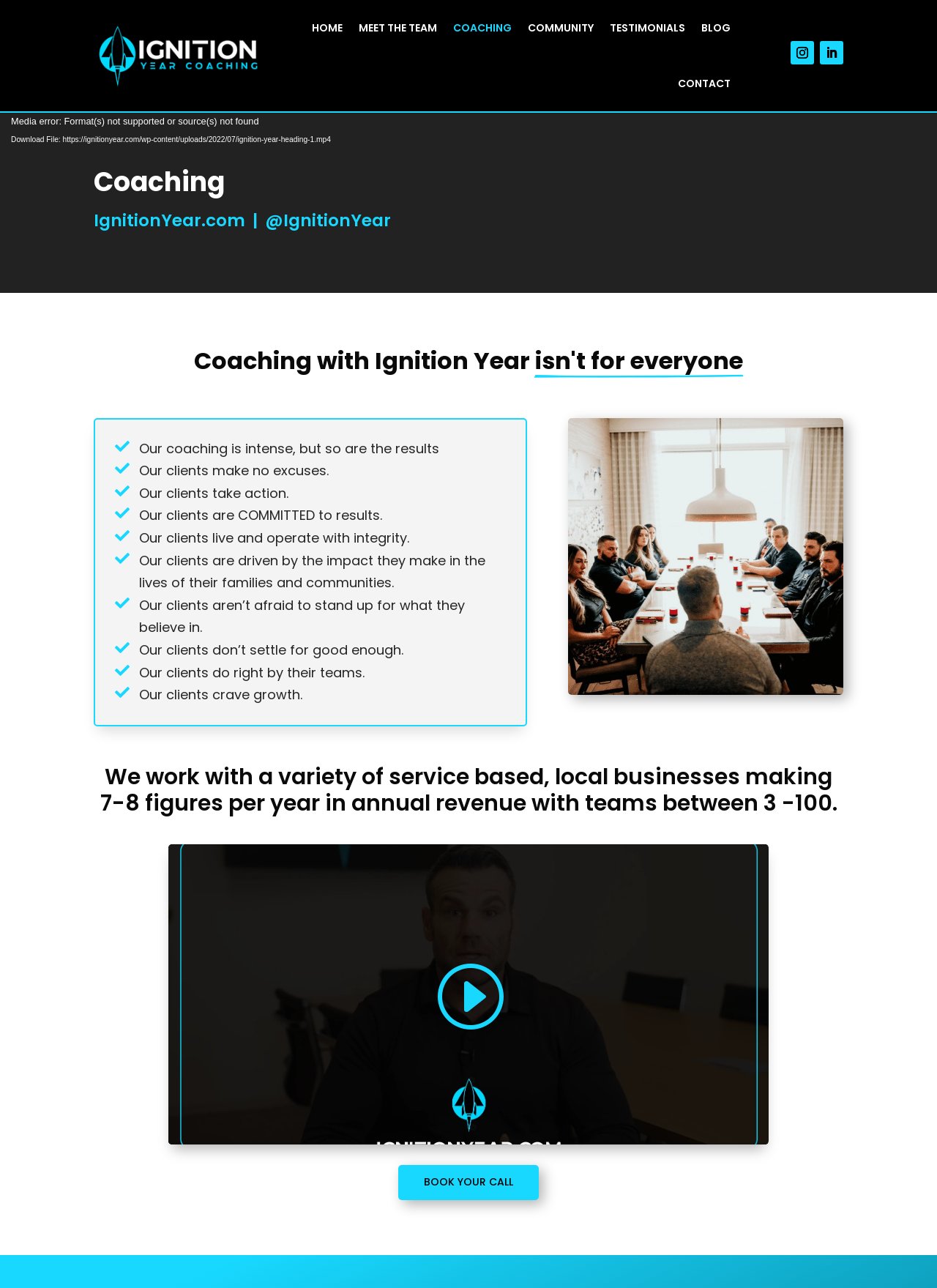Can you provide the bounding box coordinates for the element that should be clicked to implement the instruction: "Book a call"?

[0.425, 0.904, 0.575, 0.932]